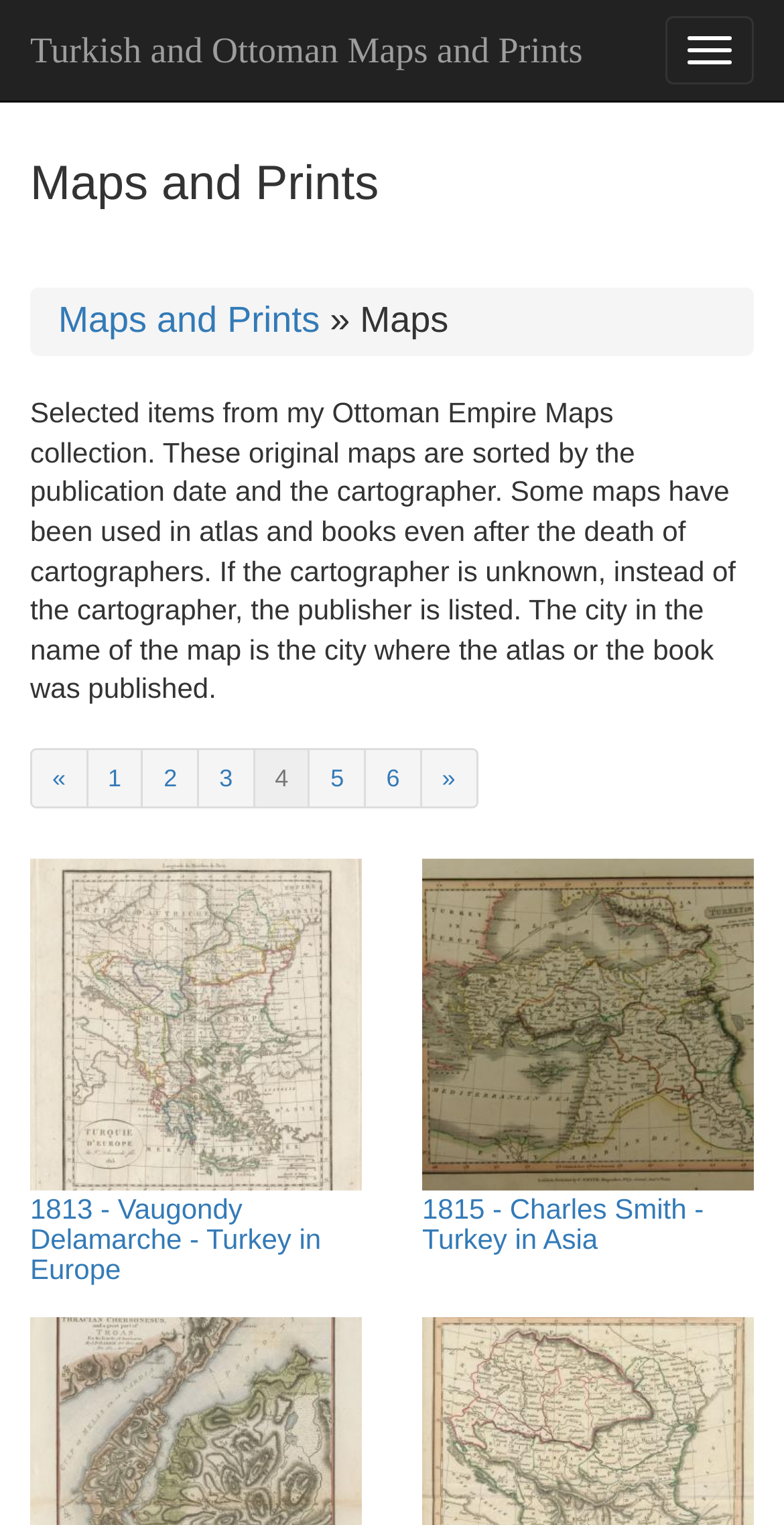Reply to the question with a brief word or phrase: How many map links are on this page?

6